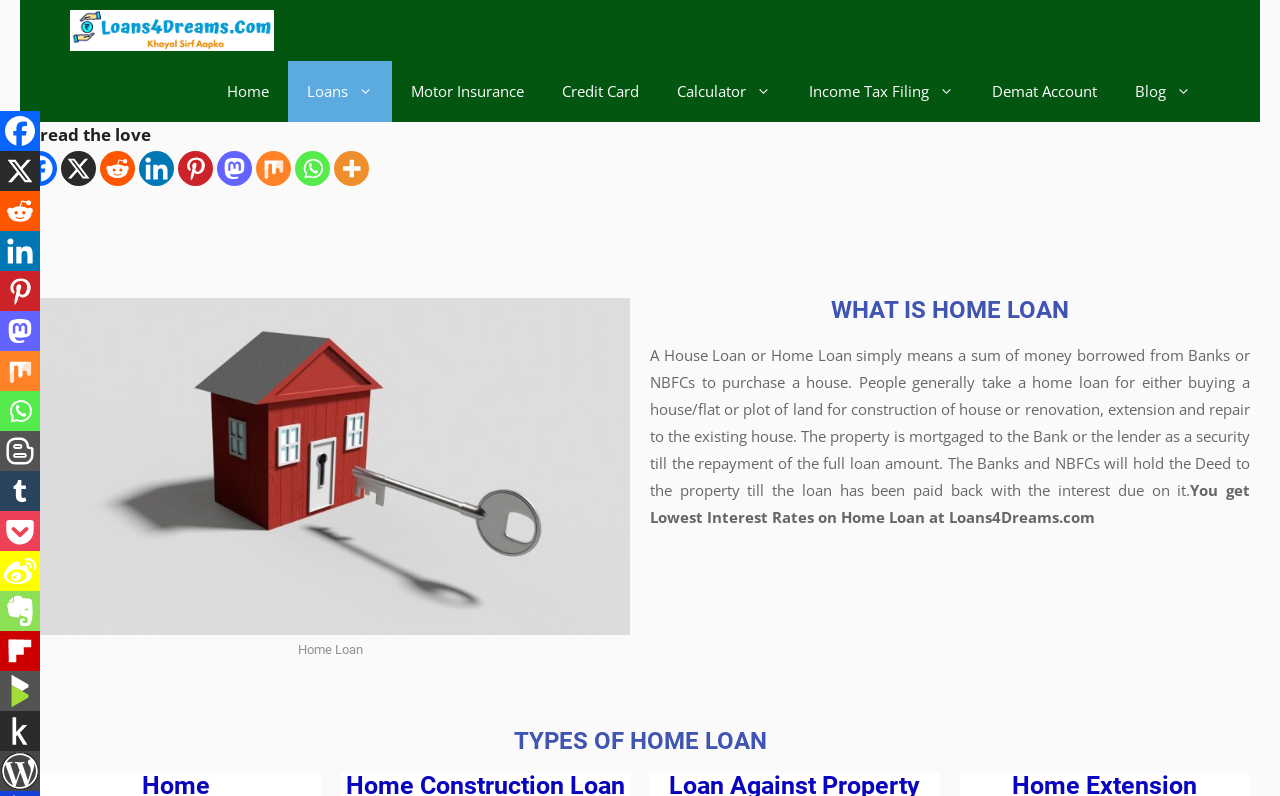Please indicate the bounding box coordinates of the element's region to be clicked to achieve the instruction: "Click on Calculator link". Provide the coordinates as four float numbers between 0 and 1, i.e., [left, top, right, bottom].

[0.514, 0.077, 0.617, 0.153]